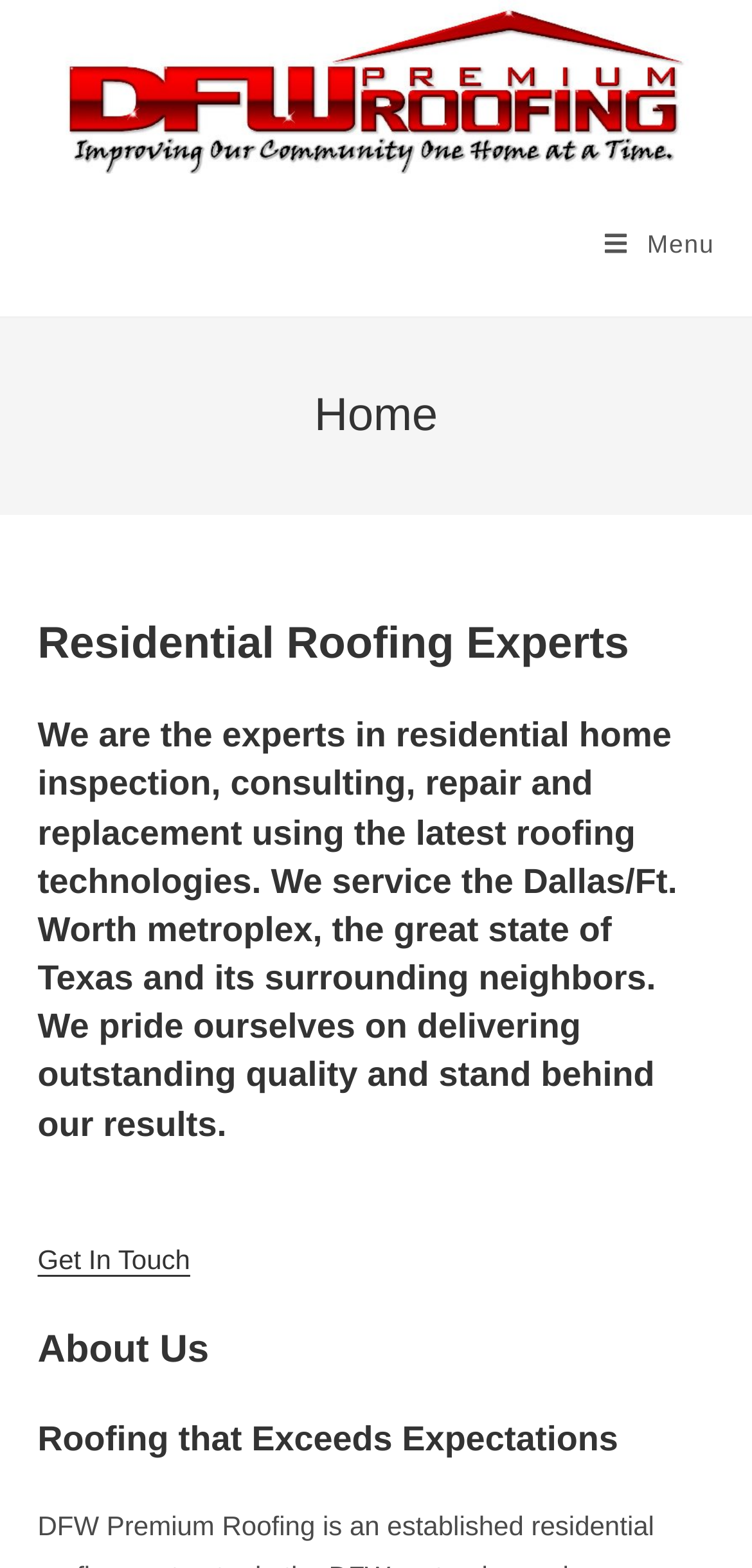Please provide a comprehensive answer to the question below using the information from the image: What type of roofing services does the company offer?

I found this information by reading the heading that describes the company's services, which mentions that they are experts in residential home inspection, consulting, repair, and replacement using the latest roofing technologies.